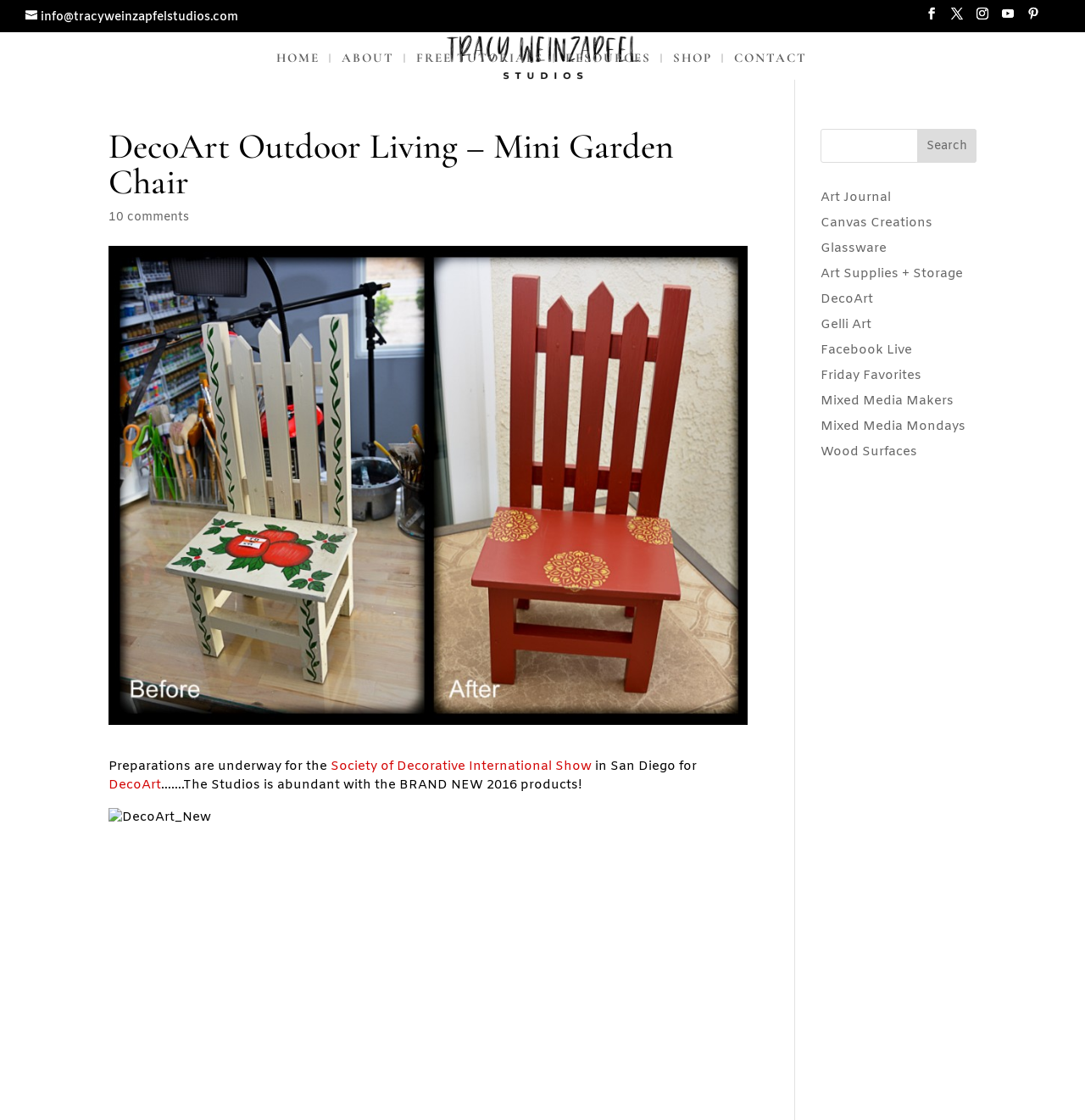What is the type of products mentioned in the webpage? Analyze the screenshot and reply with just one word or a short phrase.

Art Supplies